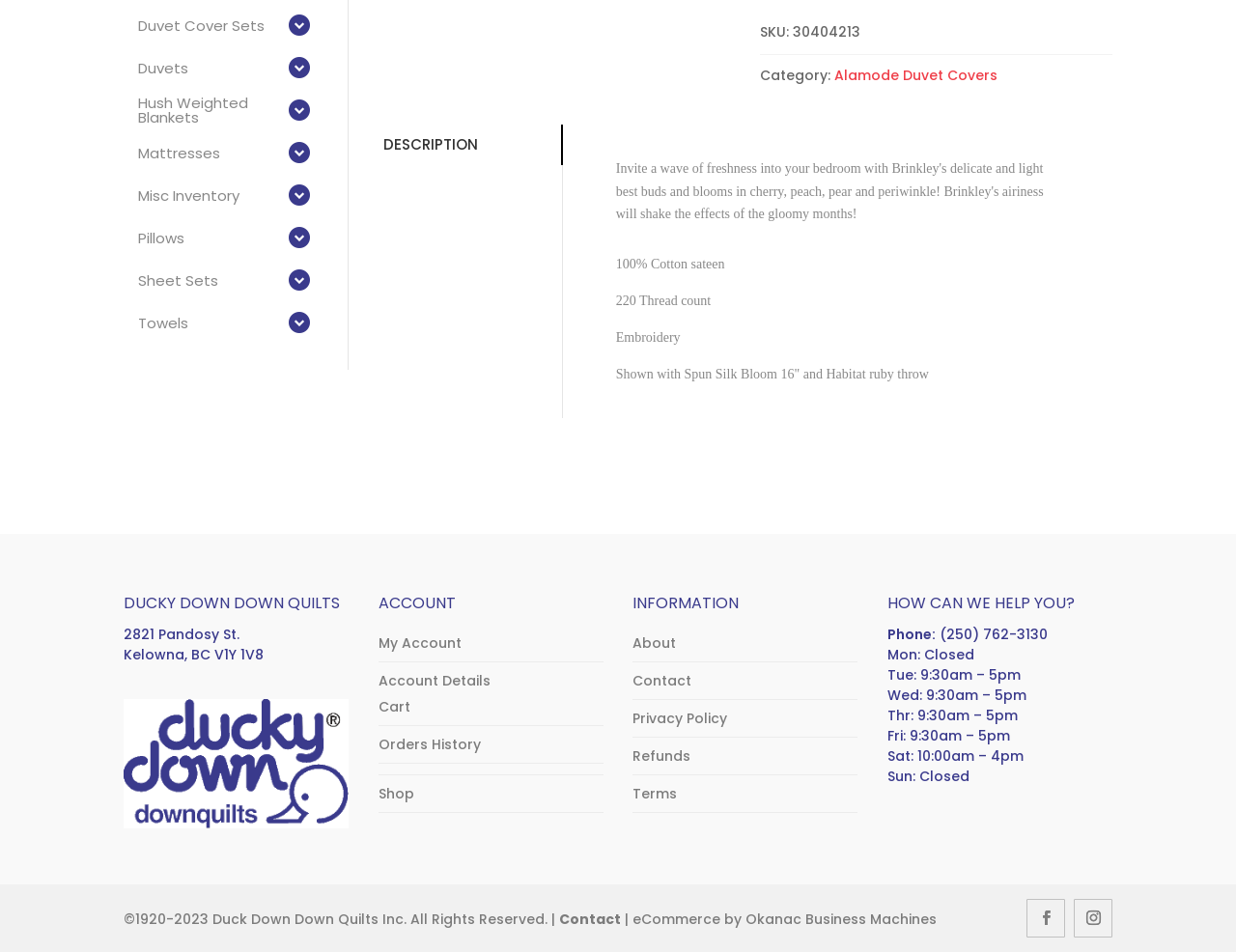From the webpage screenshot, predict the bounding box of the UI element that matches this description: "parent_node: Duvet Cover Sets".

[0.227, 0.004, 0.258, 0.049]